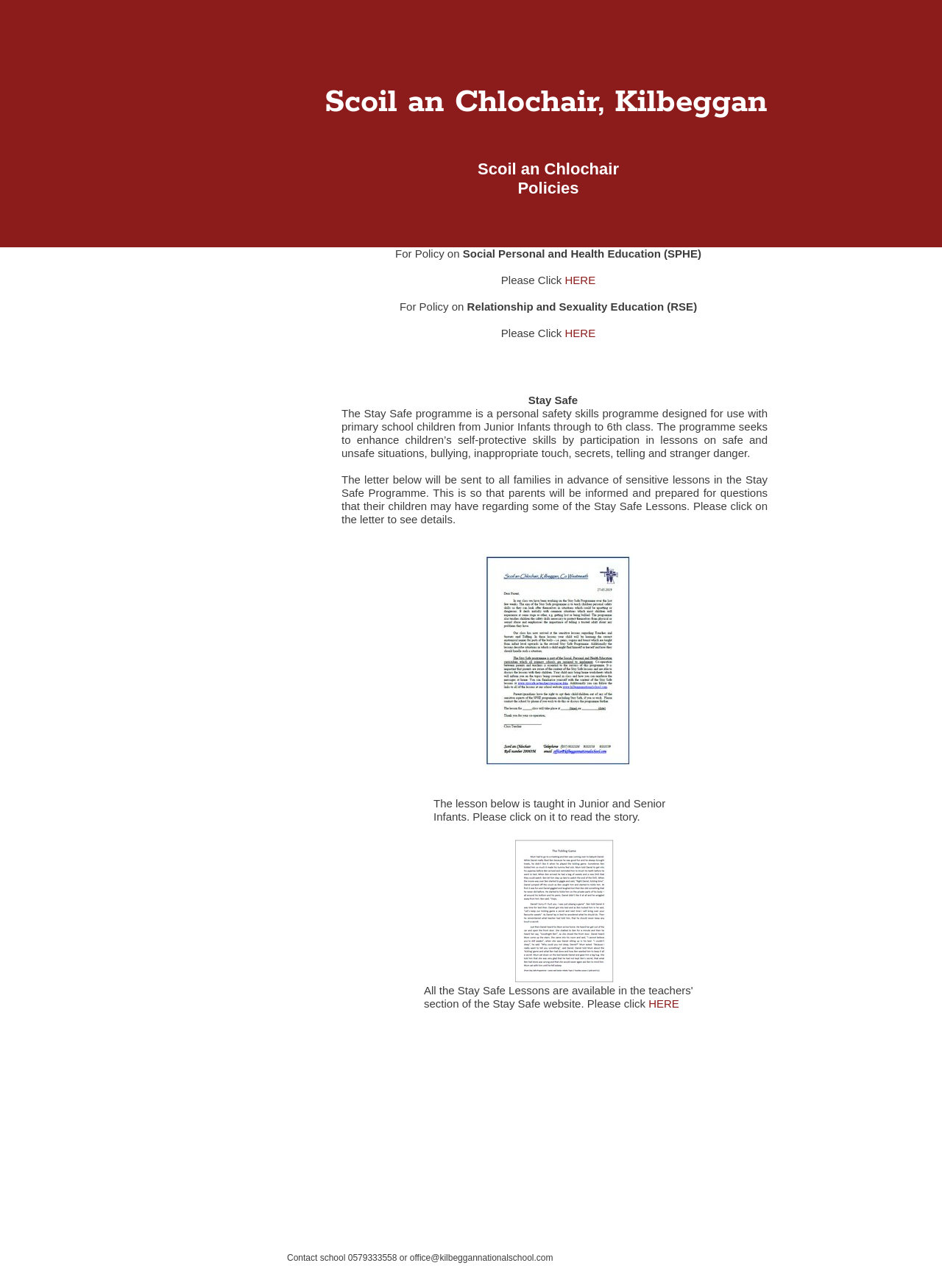Please find and generate the text of the main header of the webpage.

Scoil an Chlochair, Kilbeggan